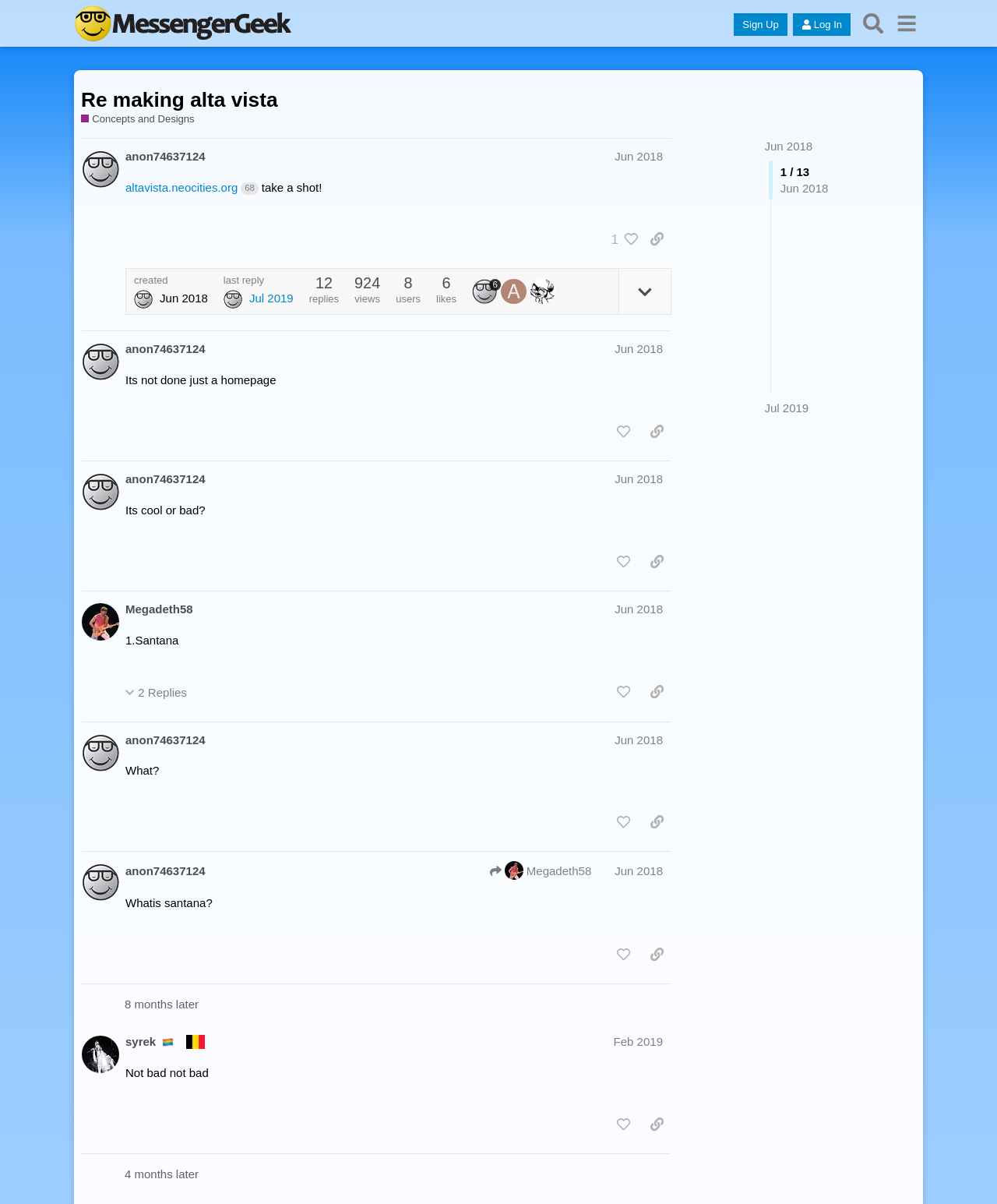How many posts are shown on the webpage?
Based on the visual information, provide a detailed and comprehensive answer.

There are five regions on the webpage, each labeled as 'post #X by @username', where X ranges from 1 to 5, indicating that there are five posts shown on the webpage.